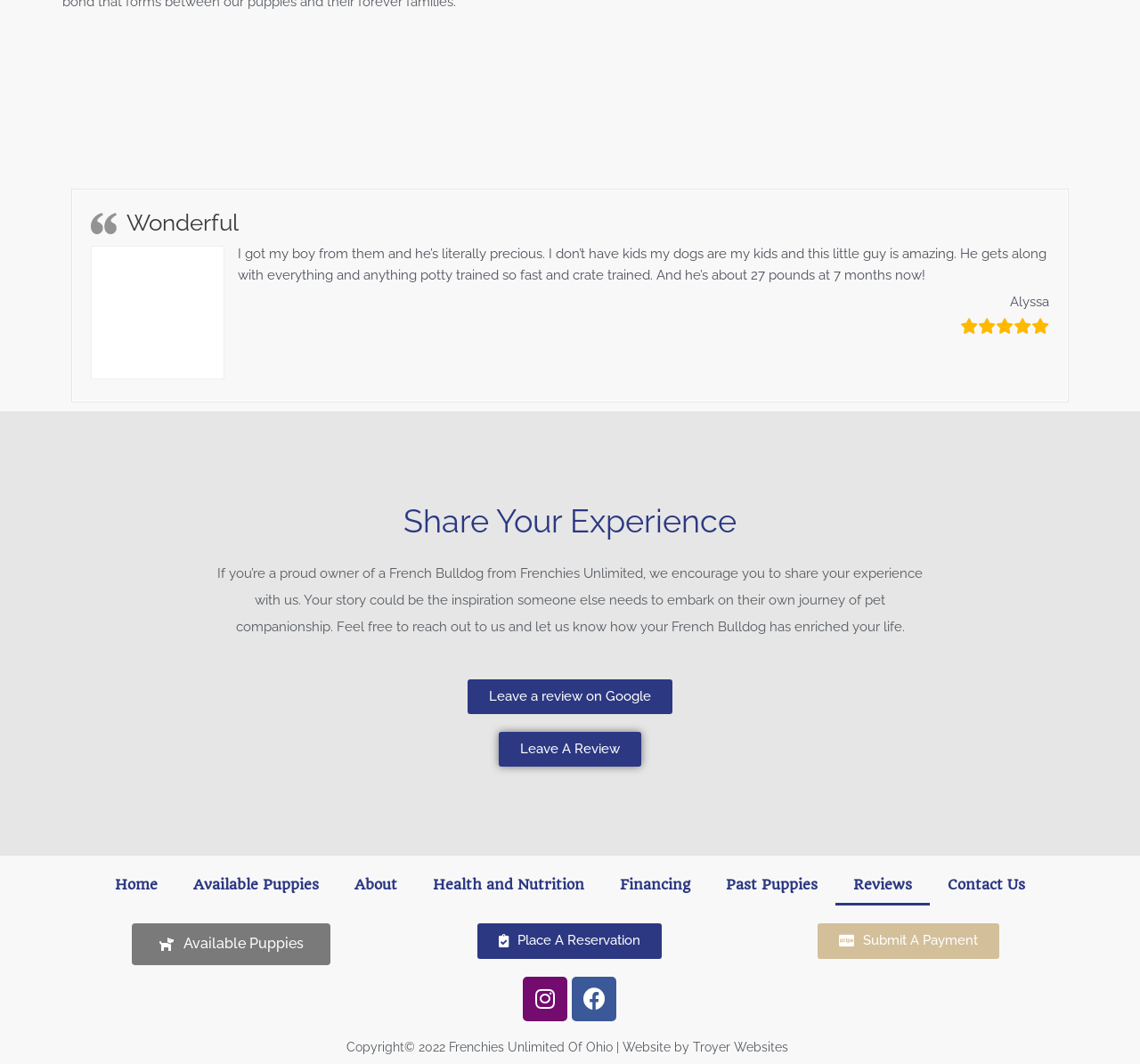Determine the bounding box coordinates of the clickable region to follow the instruction: "View 'Available Puppies'".

[0.154, 0.812, 0.295, 0.851]